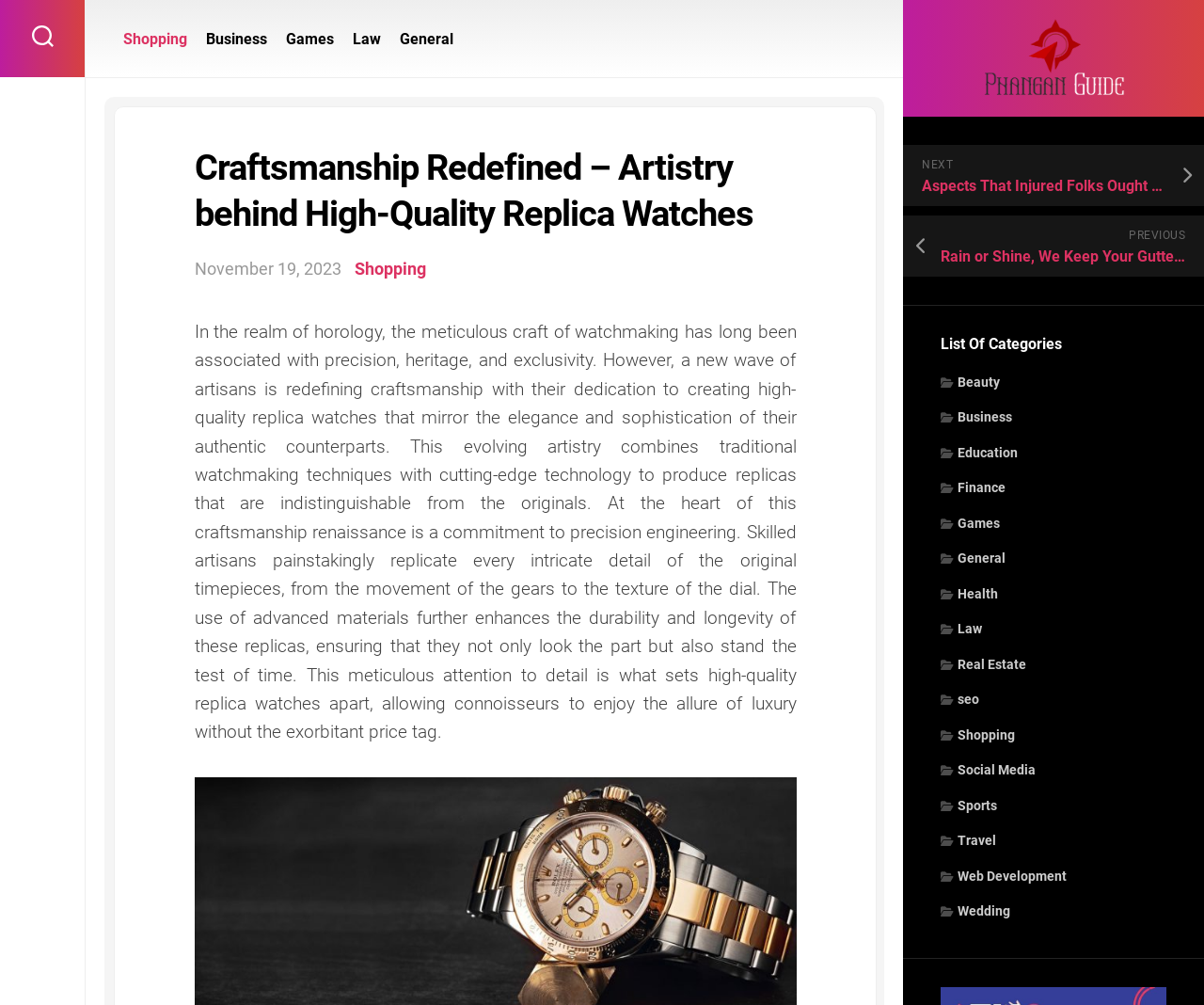Identify the bounding box coordinates of the clickable region necessary to fulfill the following instruction: "Click on the 'Shopping' link". The bounding box coordinates should be four float numbers between 0 and 1, i.e., [left, top, right, bottom].

[0.102, 0.03, 0.155, 0.049]